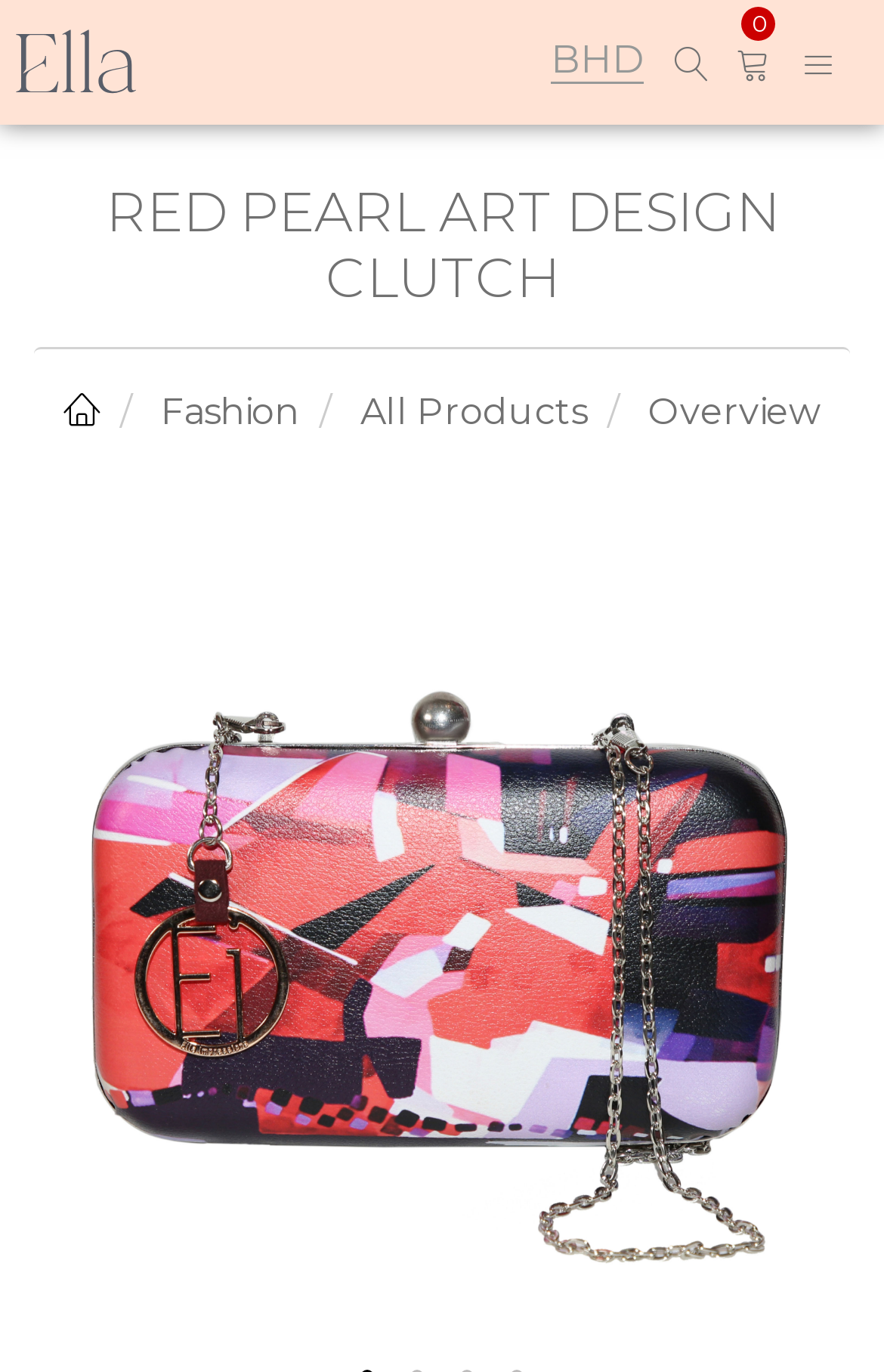Find the bounding box coordinates of the area to click in order to follow the instruction: "click on Overview link".

[0.733, 0.284, 0.928, 0.315]